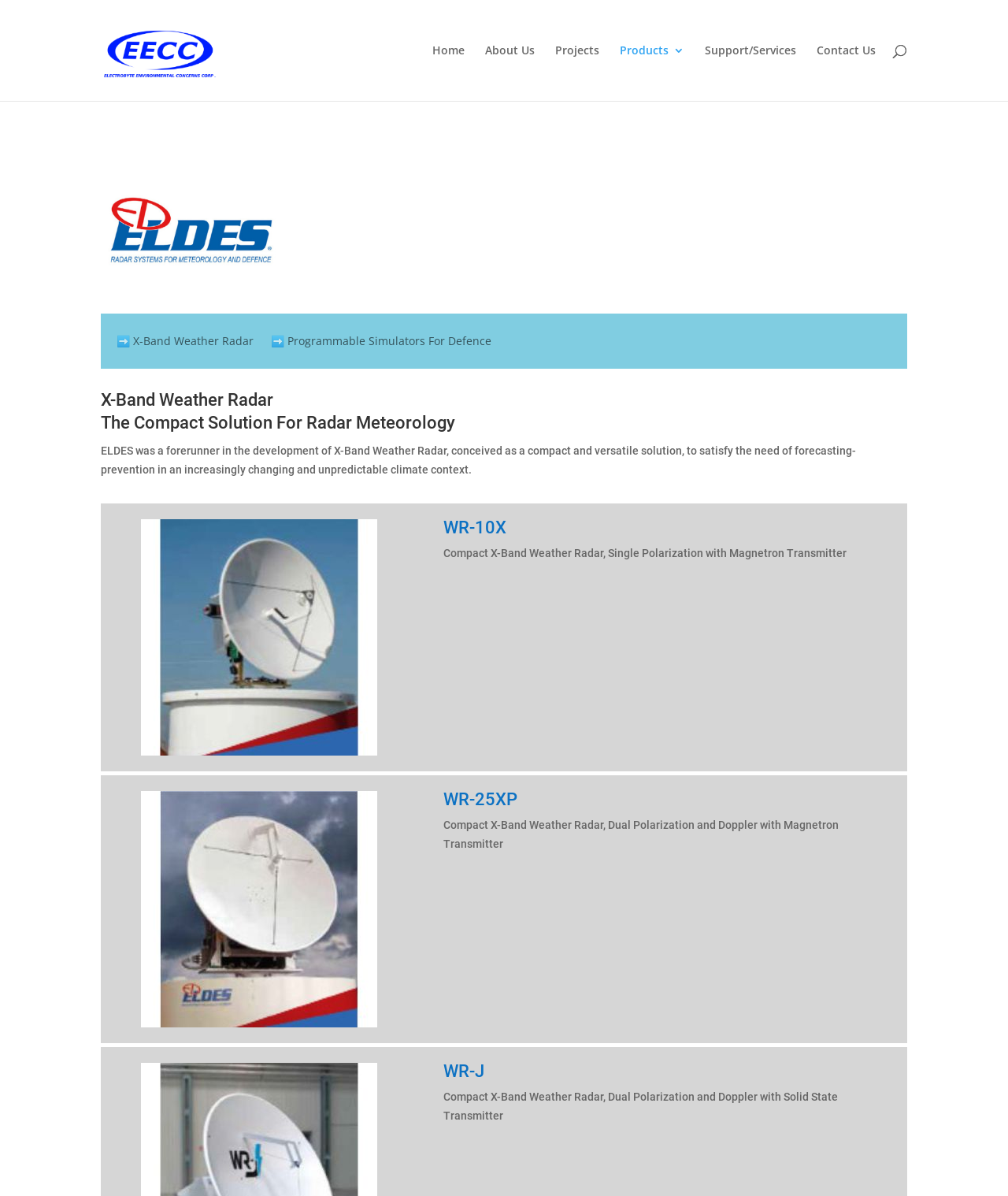Respond with a single word or phrase to the following question: How many models of X-Band Weather Radar are described on this webpage?

3